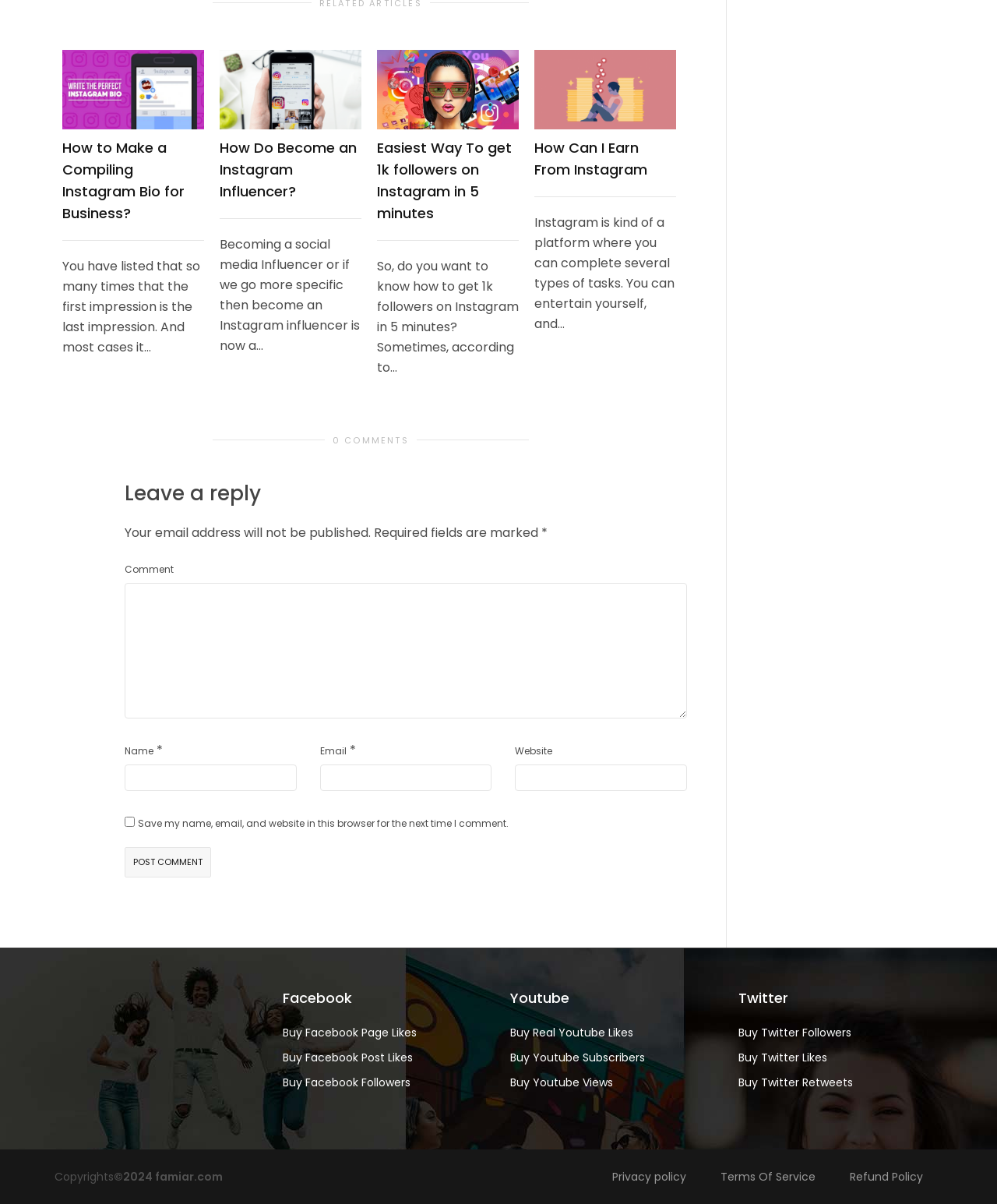Highlight the bounding box coordinates of the element you need to click to perform the following instruction: "Leave a reply."

[0.125, 0.398, 0.689, 0.421]